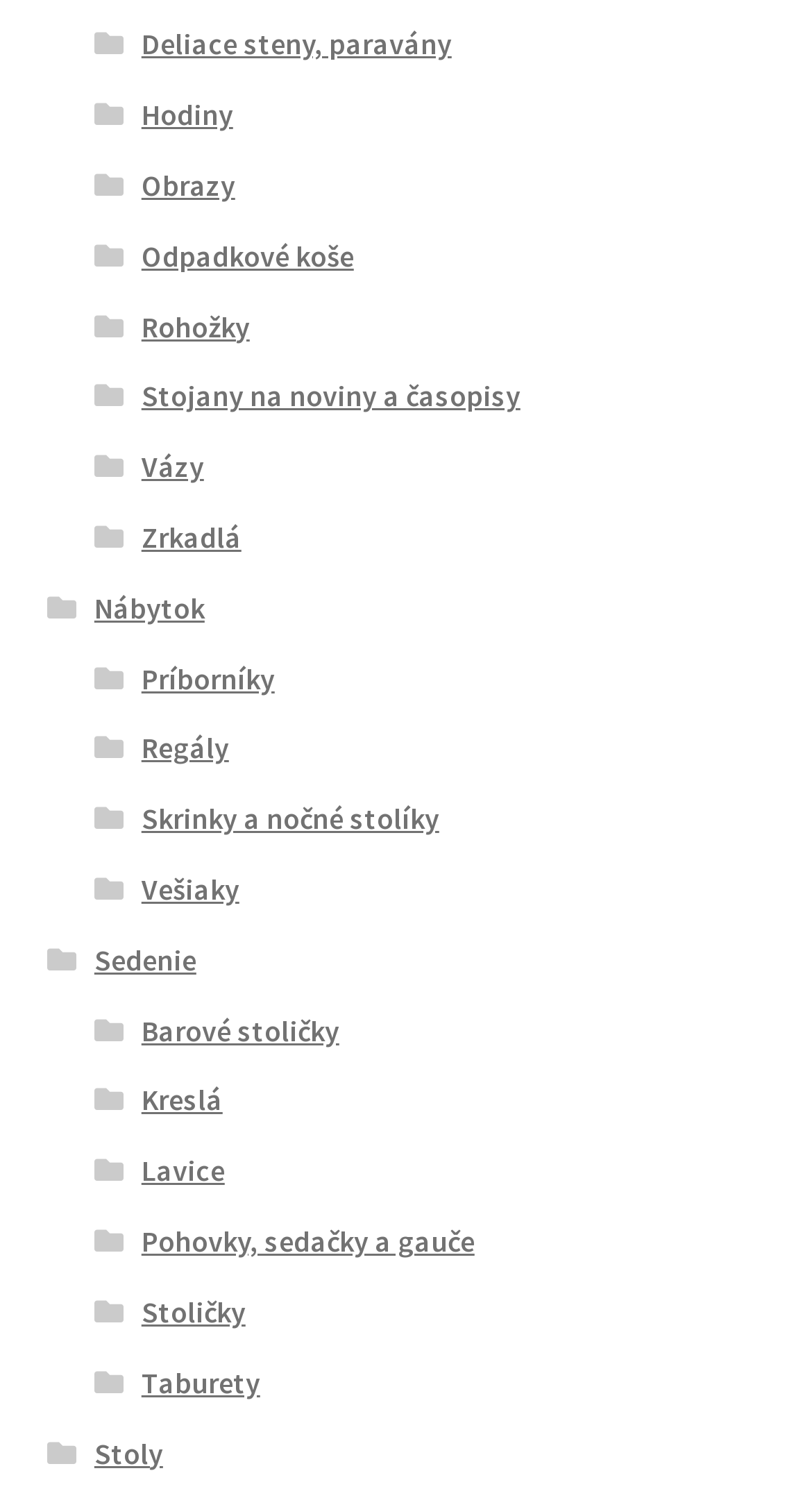Please identify the coordinates of the bounding box that should be clicked to fulfill this instruction: "Click on Deliace steny, paravány".

[0.174, 0.017, 0.556, 0.042]